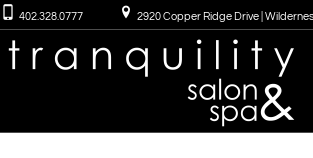What is the name of the spa?
Look at the image and answer the question using a single word or phrase.

Tranquility Salon & Spa